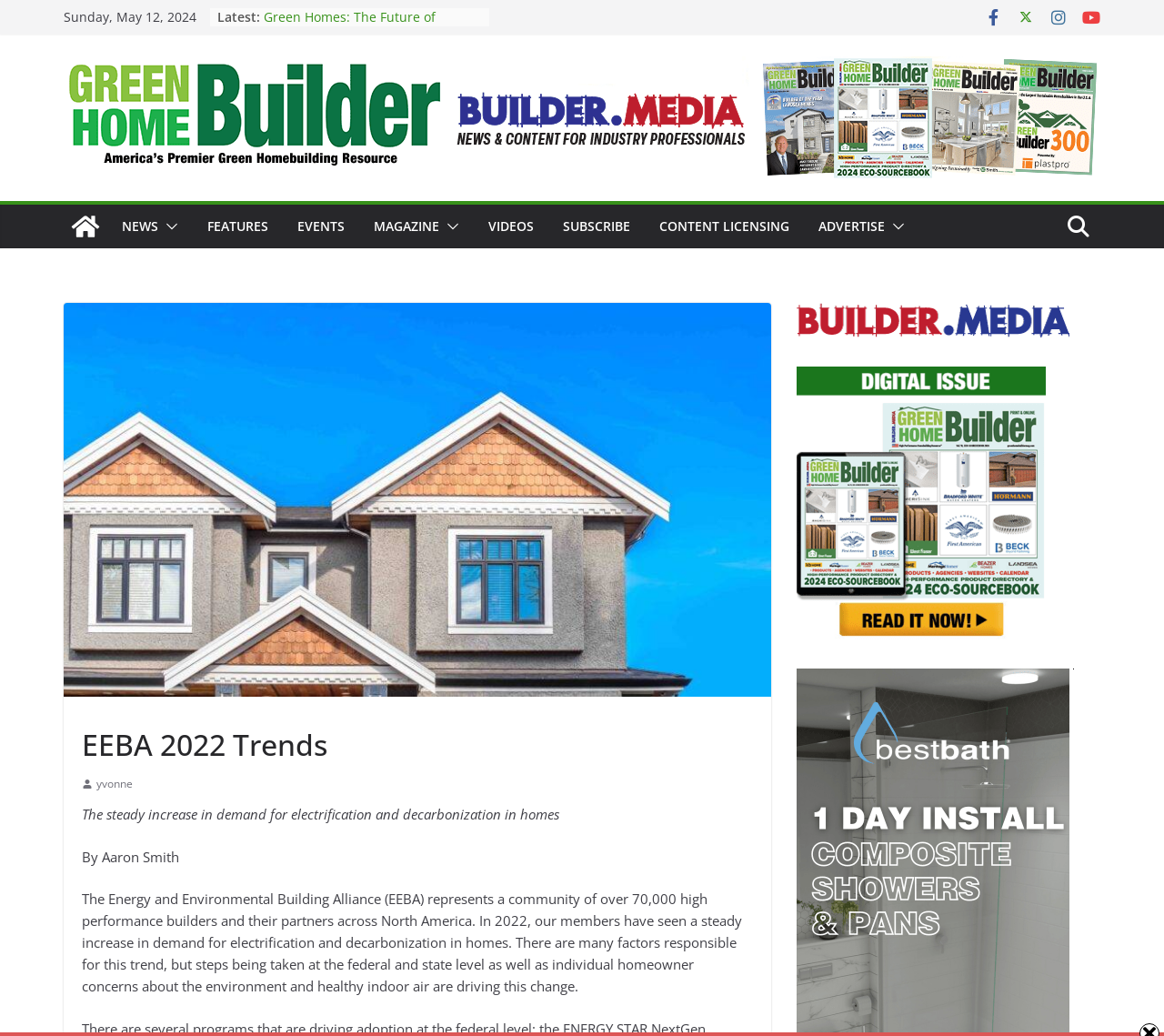What is the topic of the article on the webpage?
Using the image as a reference, deliver a detailed and thorough answer to the question.

I found the topic by reading the static text elements on the webpage, which mentioned 'electrification and decarbonization in homes' as the main topic of the article.